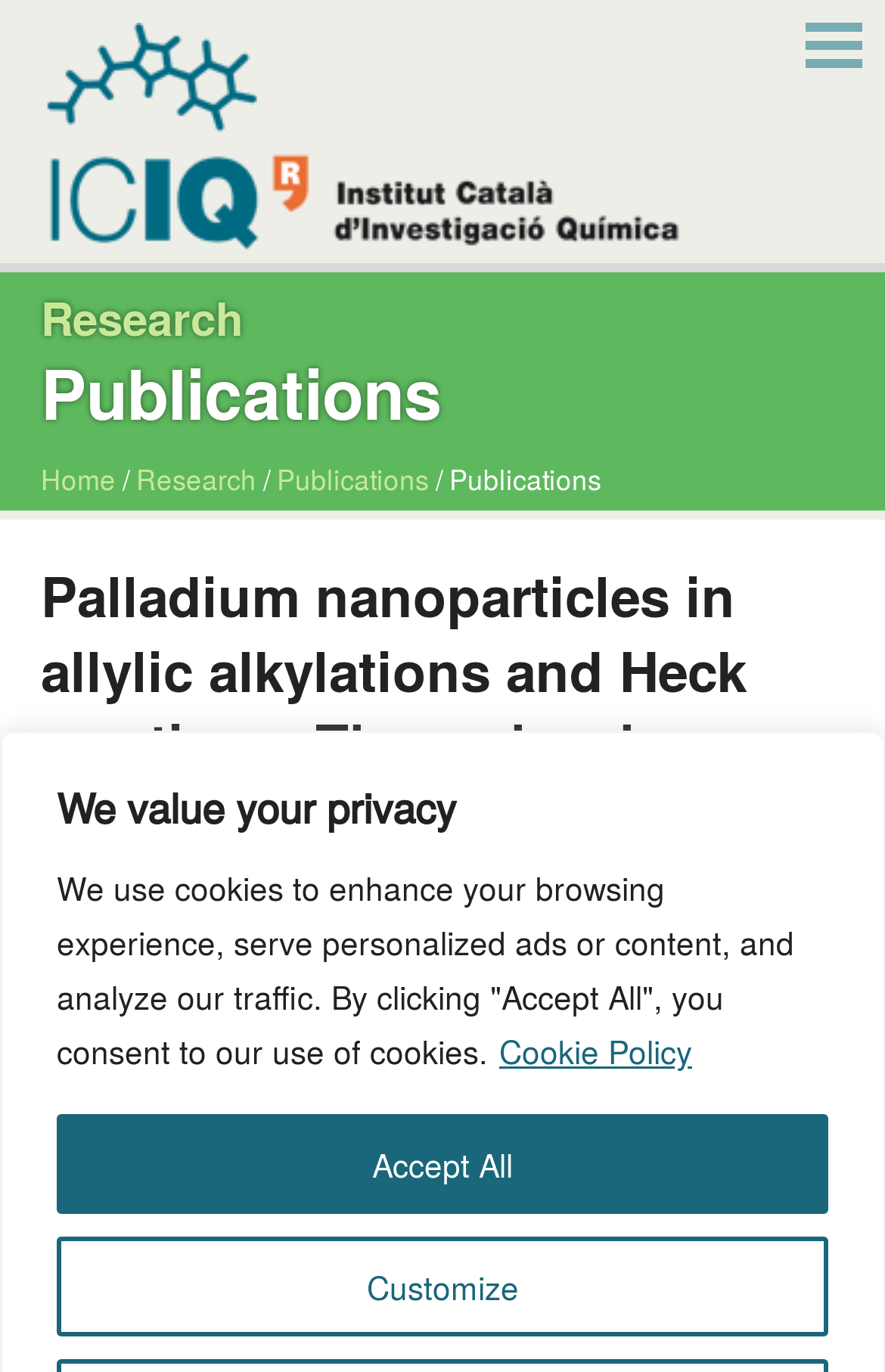What is the research area of the publication?
From the screenshot, provide a brief answer in one word or phrase.

Palladium nanoparticles